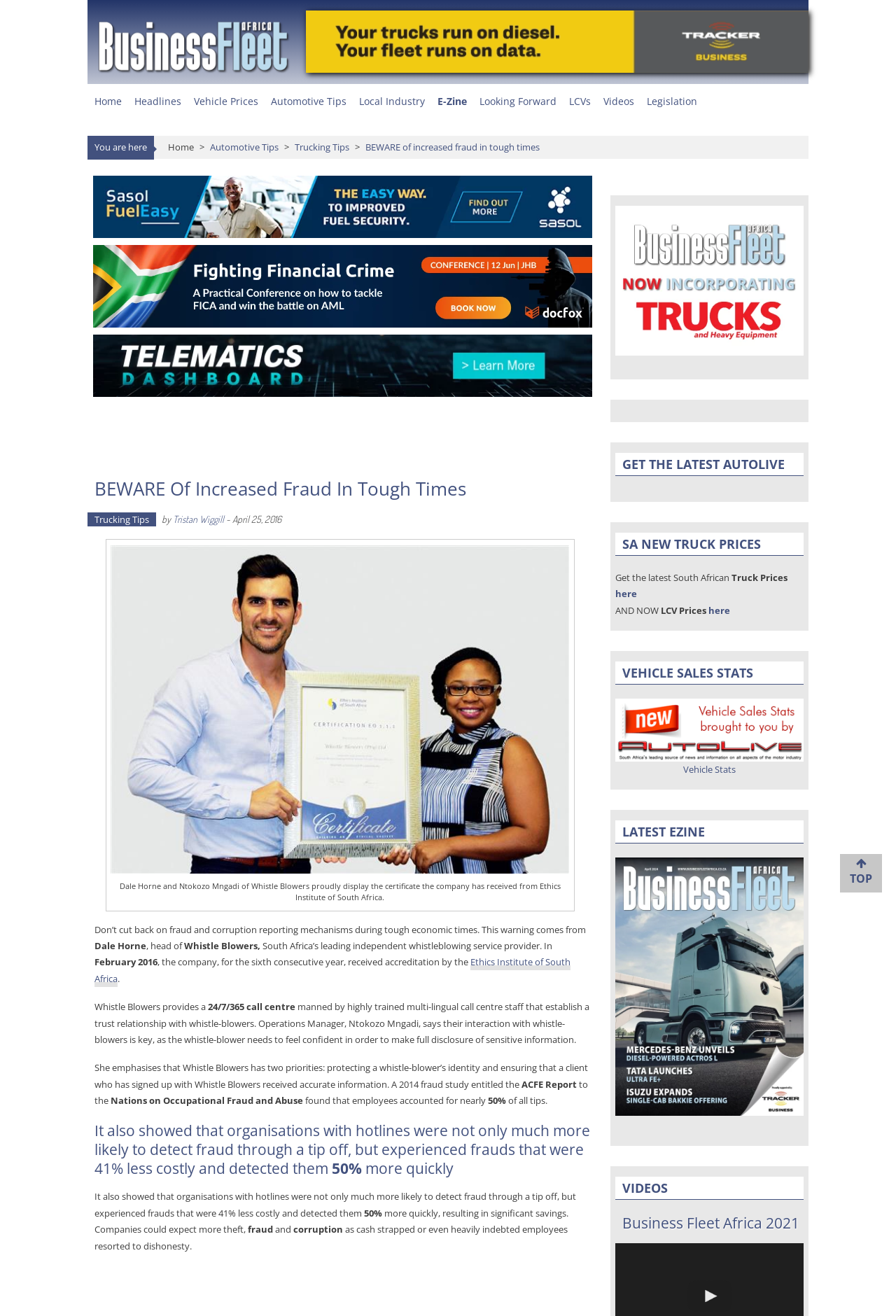Locate the coordinates of the bounding box for the clickable region that fulfills this instruction: "View the latest truck prices".

[0.687, 0.434, 0.879, 0.444]